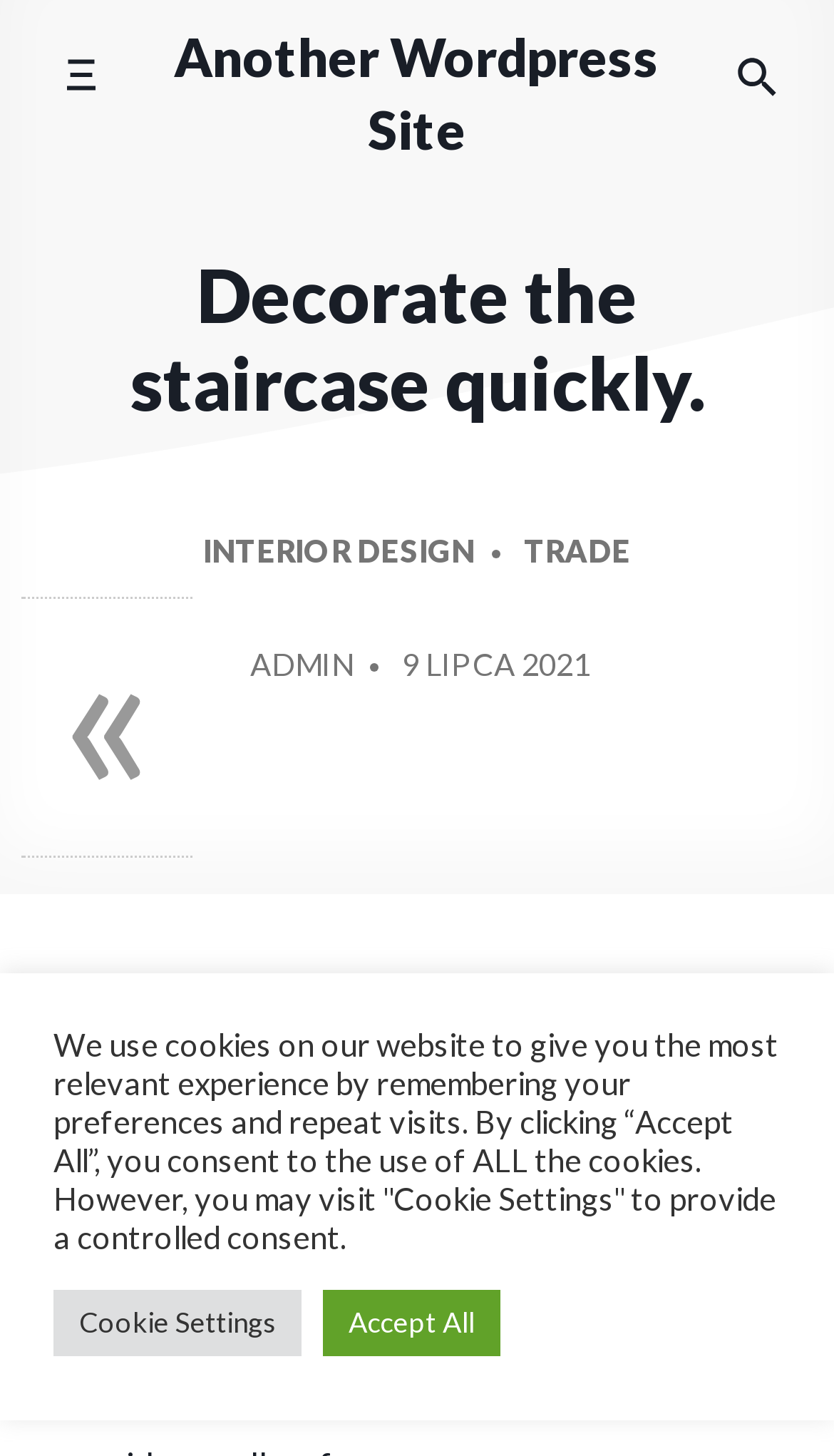Use a single word or phrase to answer the question:
How many links are in the main menu?

2